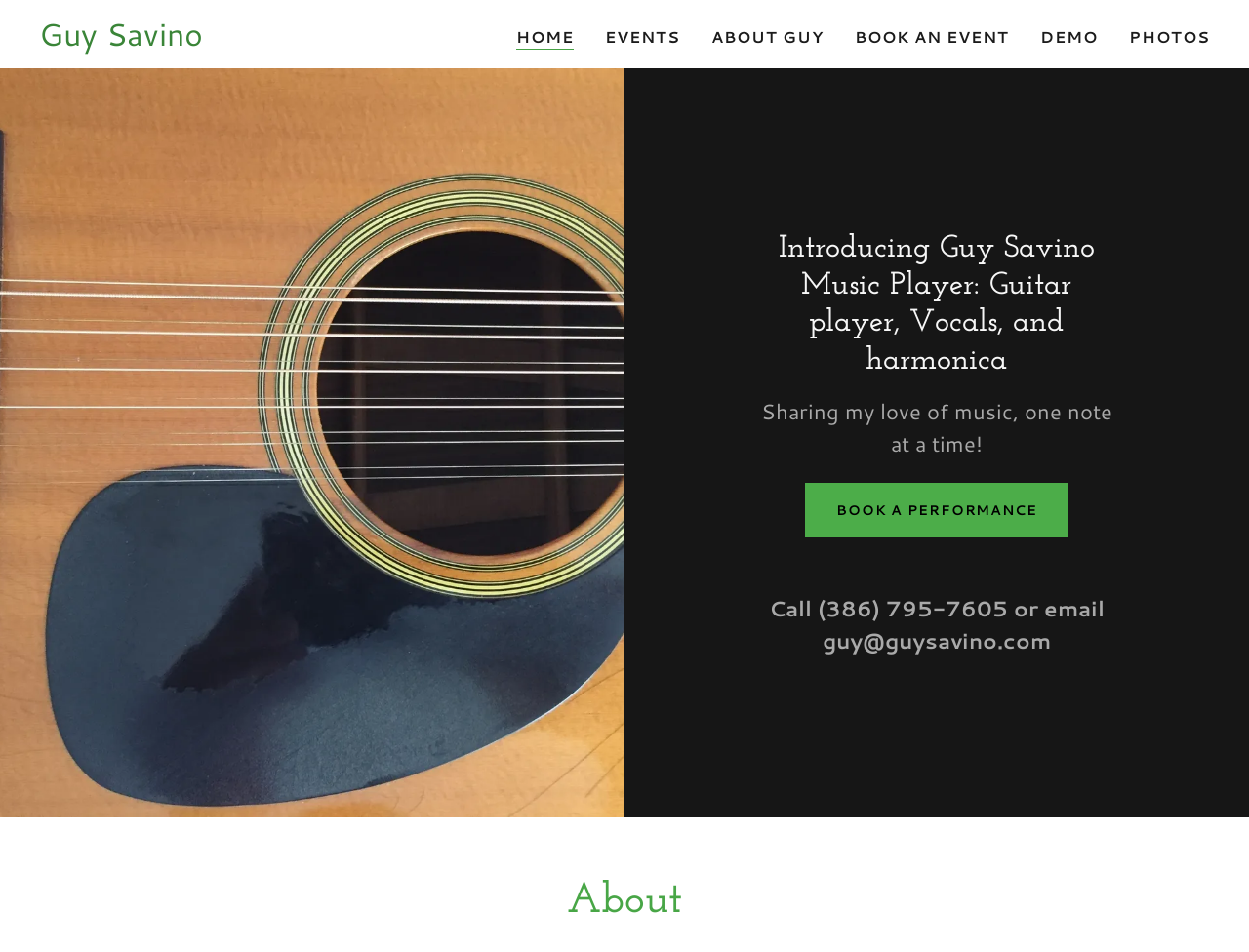Find and extract the text of the primary heading on the webpage.

Introducing Guy Savino Music Player: Guitar player, Vocals, and harmonica